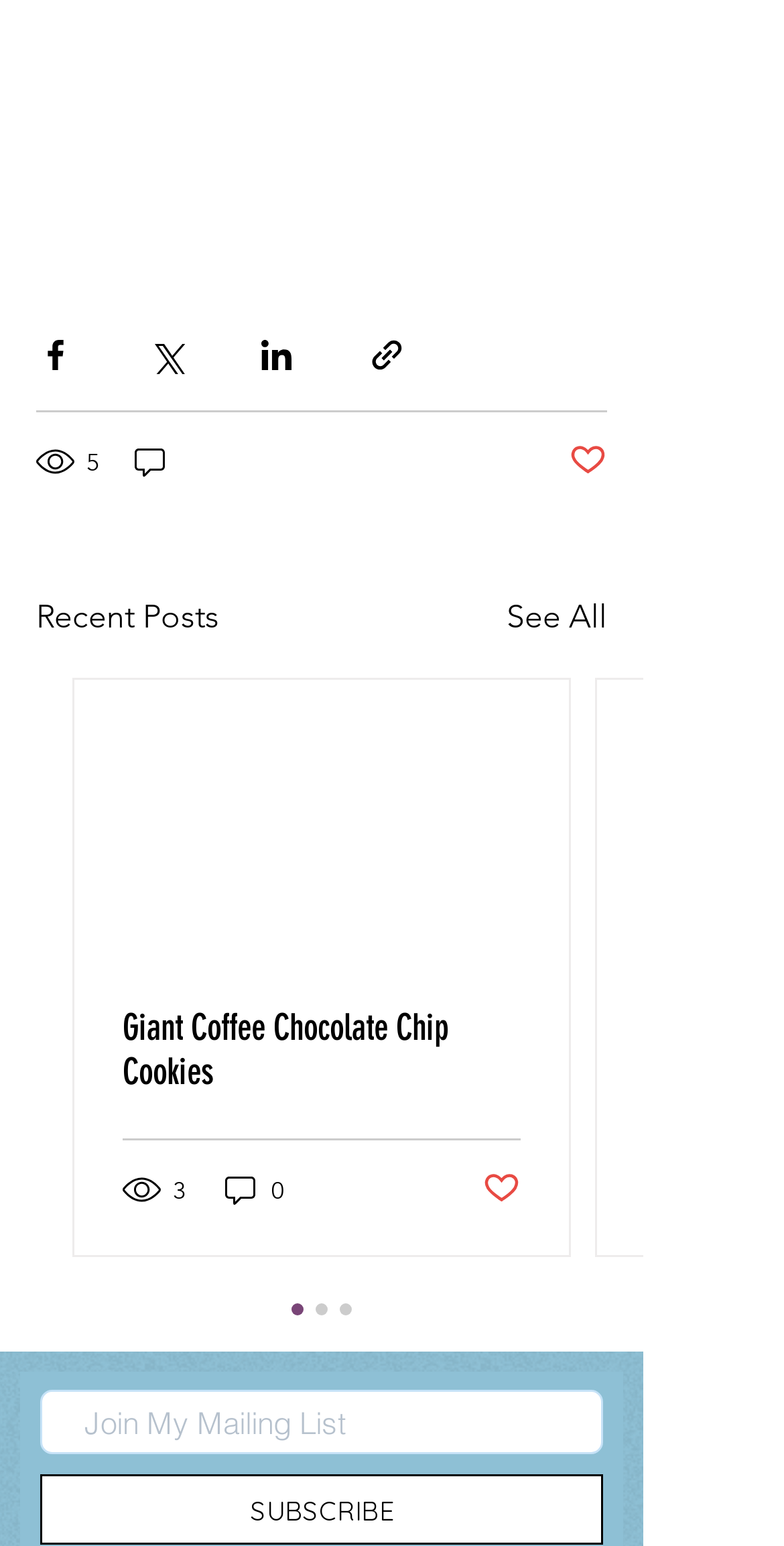What is the text on the first button?
Look at the screenshot and respond with one word or a short phrase.

Share via Facebook